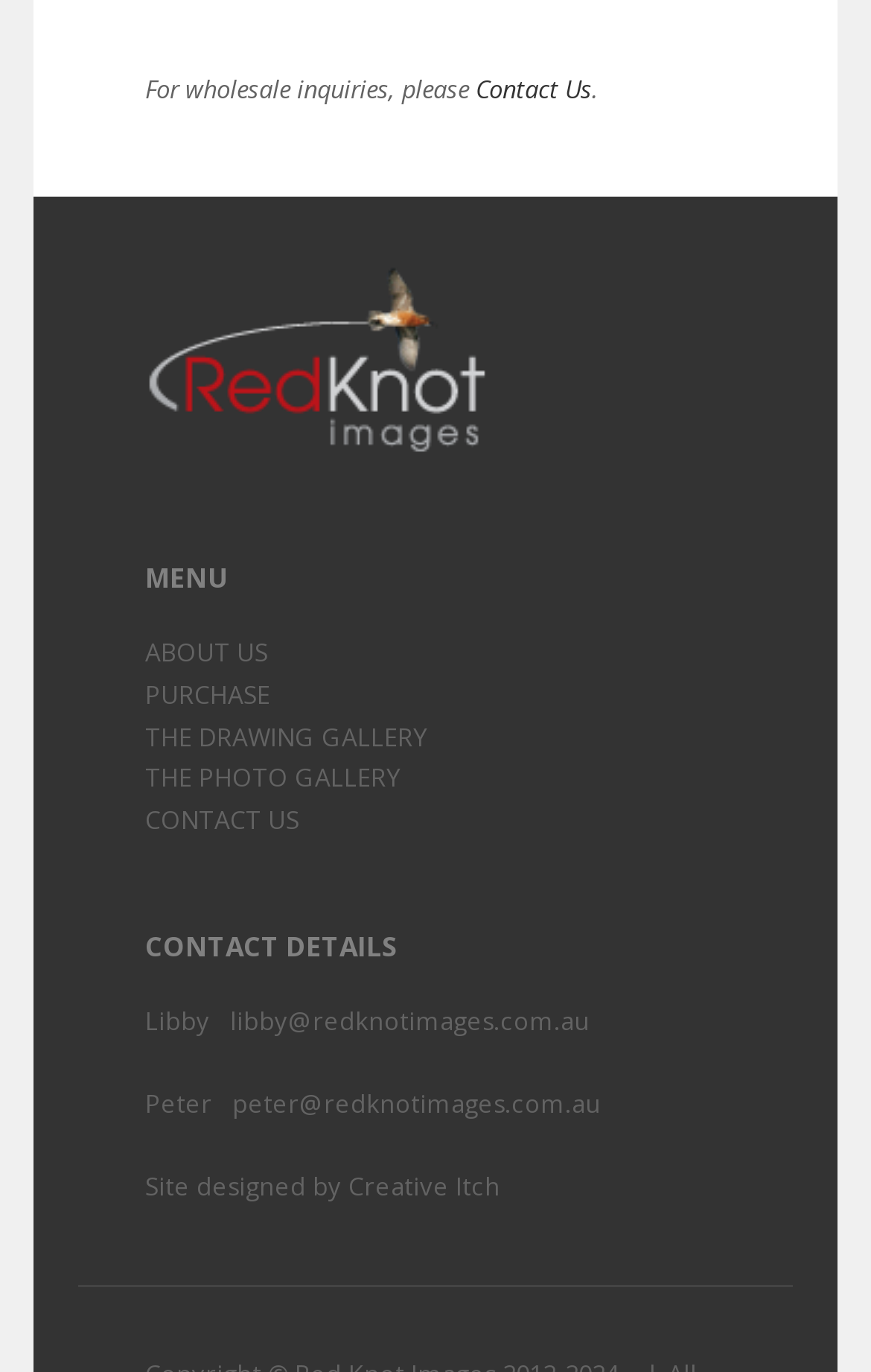Find the bounding box coordinates of the area that needs to be clicked in order to achieve the following instruction: "visit the about us page". The coordinates should be specified as four float numbers between 0 and 1, i.e., [left, top, right, bottom].

[0.167, 0.463, 0.308, 0.487]